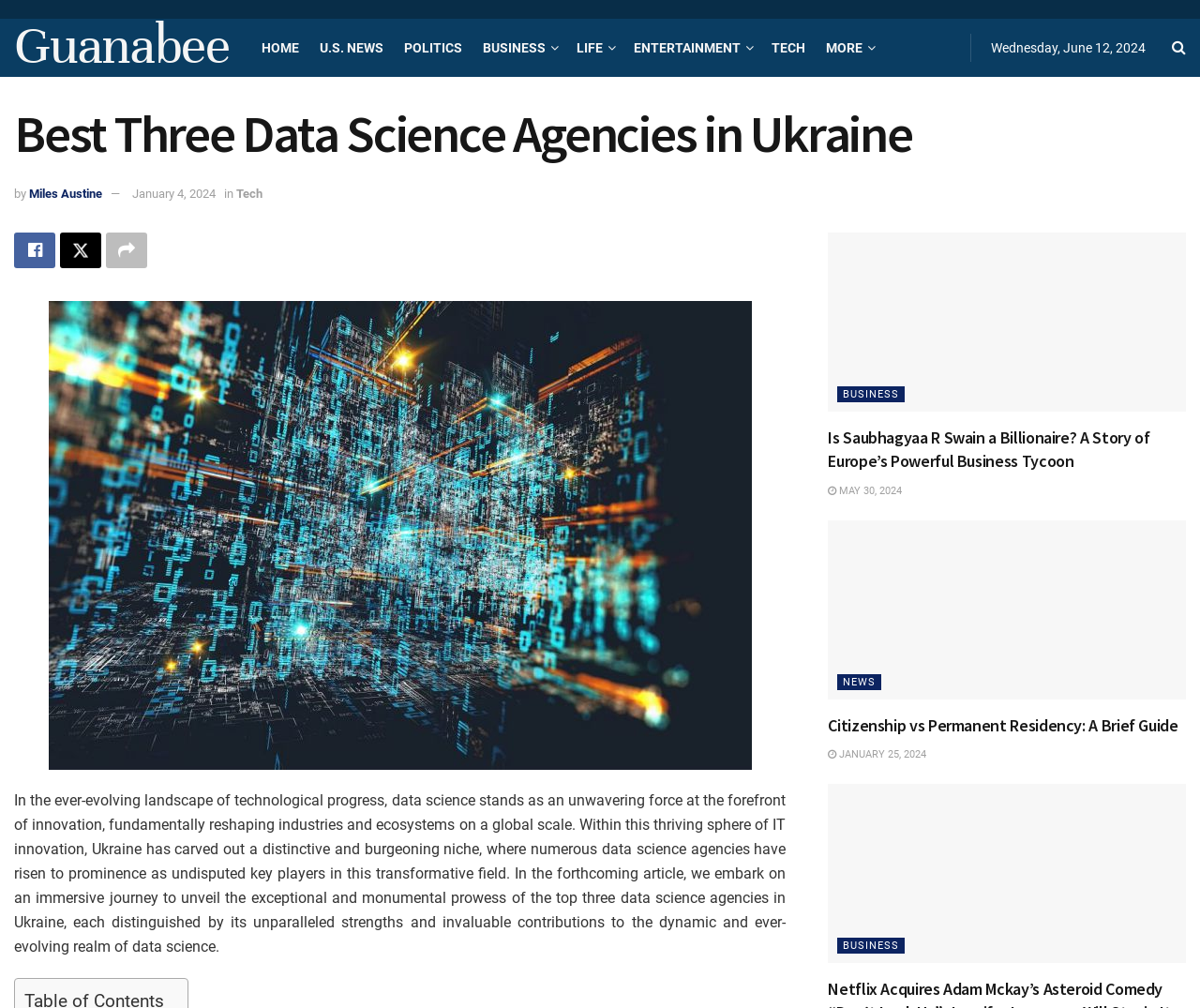Show the bounding box coordinates for the HTML element described as: "Miles Austine".

[0.024, 0.185, 0.085, 0.199]